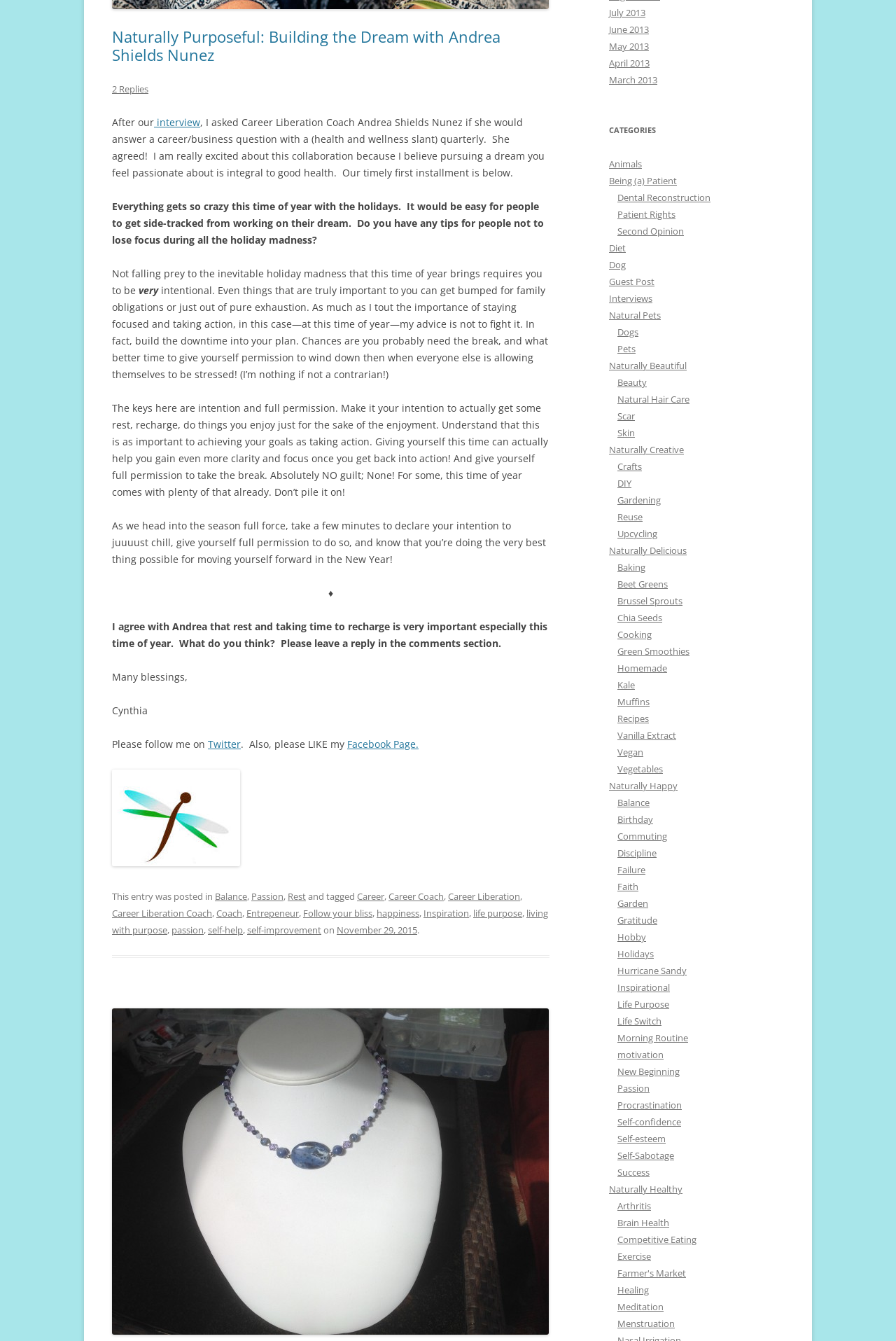Find the bounding box coordinates for the element that must be clicked to complete the instruction: "View the 'Naturally Purposeful: Building the Dream with Andrea Shields Nunez' post". The coordinates should be four float numbers between 0 and 1, indicated as [left, top, right, bottom].

[0.125, 0.02, 0.613, 0.048]